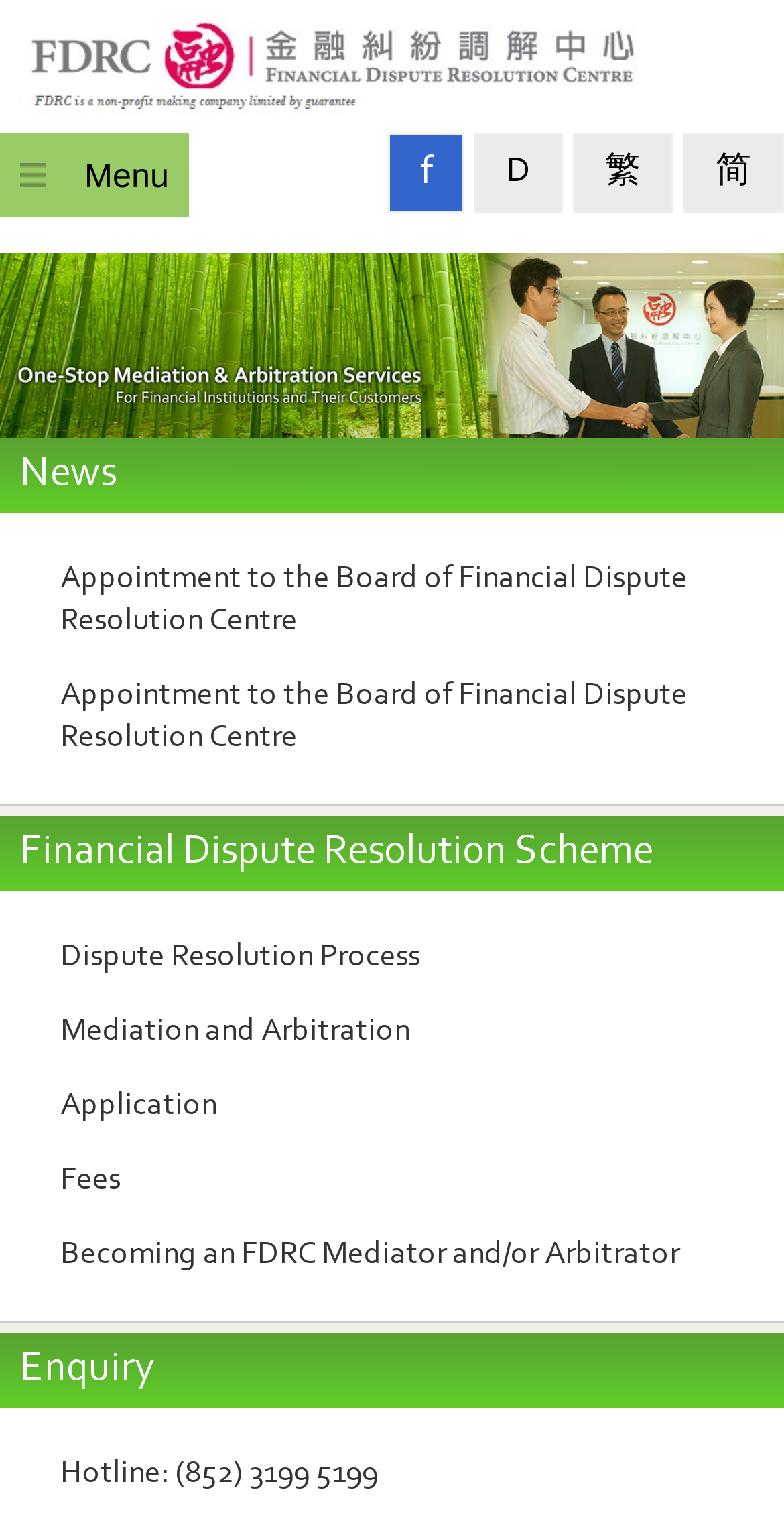What languages are supported by the website?
Use the image to give a comprehensive and detailed response to the question.

The language options can be found in the top-right corner of the webpage, where links 'f', 'D', '繁', and '简' are displayed, indicating that the website supports English, Traditional Chinese, and Simplified Chinese.